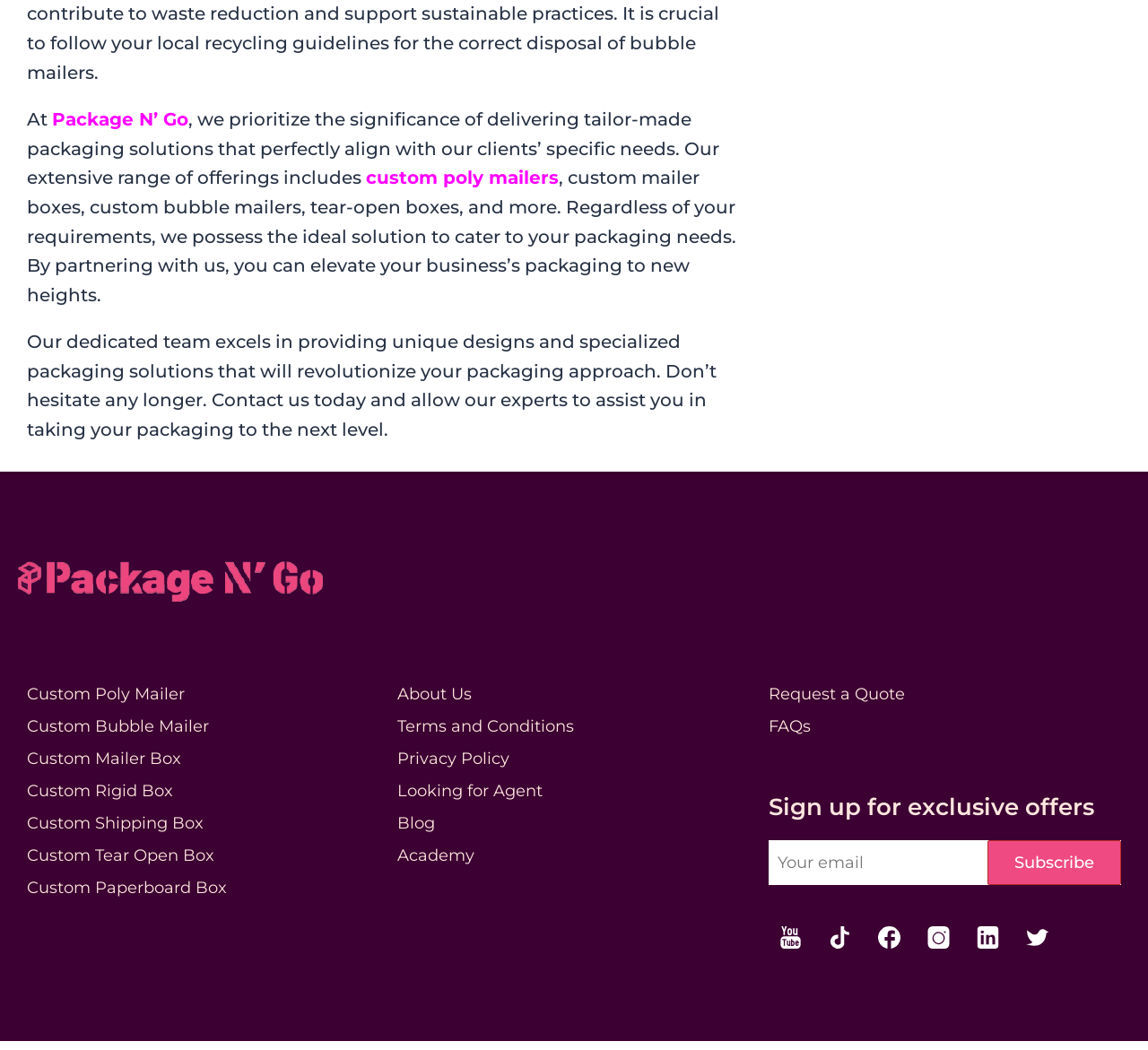What is the company's focus?
Use the information from the image to give a detailed answer to the question.

Based on the text 'At Package N’ Go, we prioritize the significance of delivering tailor-made packaging solutions that perfectly align with our clients’ specific needs.', it is clear that the company's focus is on providing customized packaging solutions that cater to the specific needs of their clients.